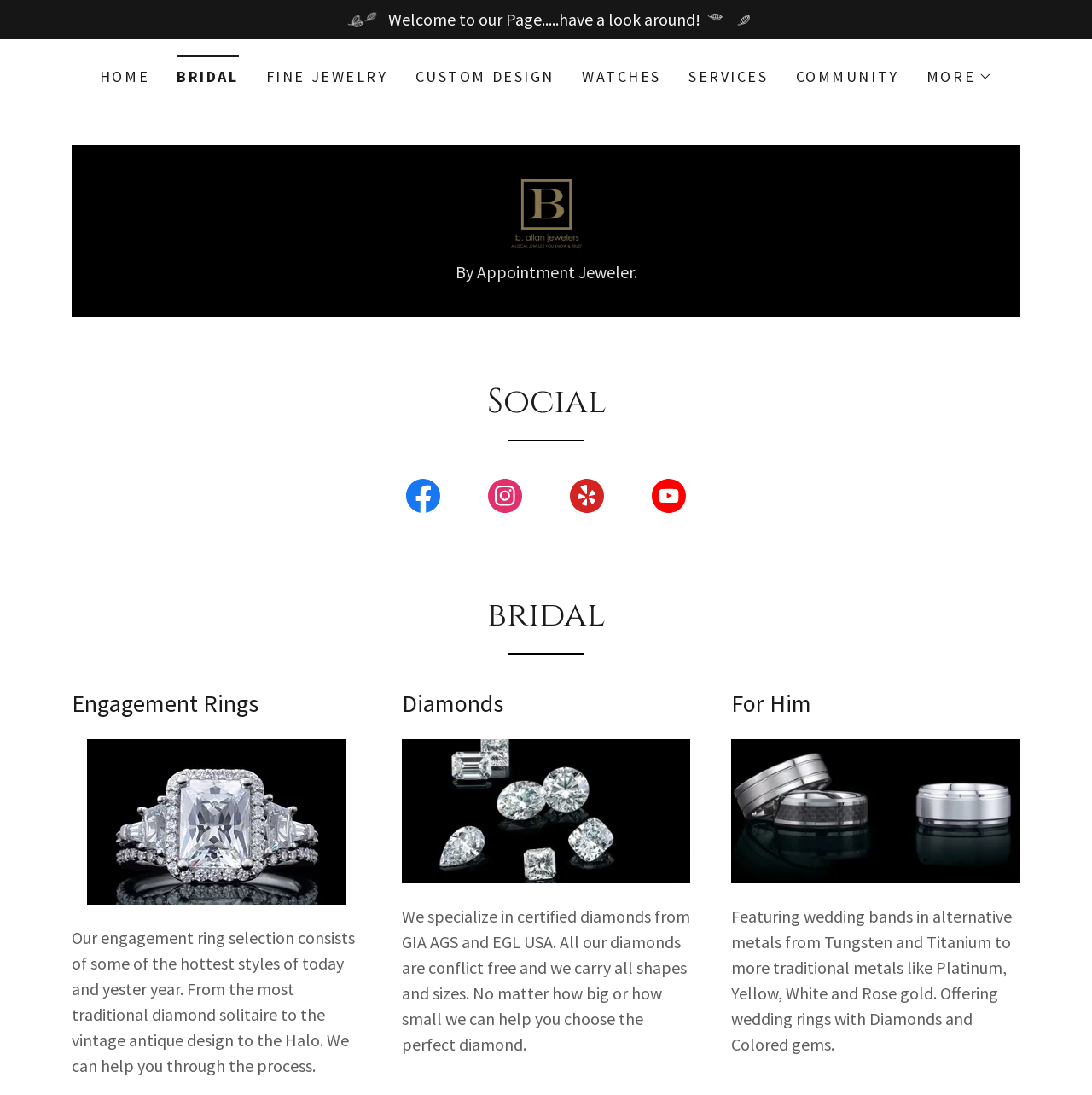Bounding box coordinates must be specified in the format (top-left x, top-left y, bottom-right x, bottom-right y). All values should be floating point numbers between 0 and 1. What are the bounding box coordinates of the UI element described as: aria-label="Yelp Social Link"

[0.5, 0.434, 0.575, 0.478]